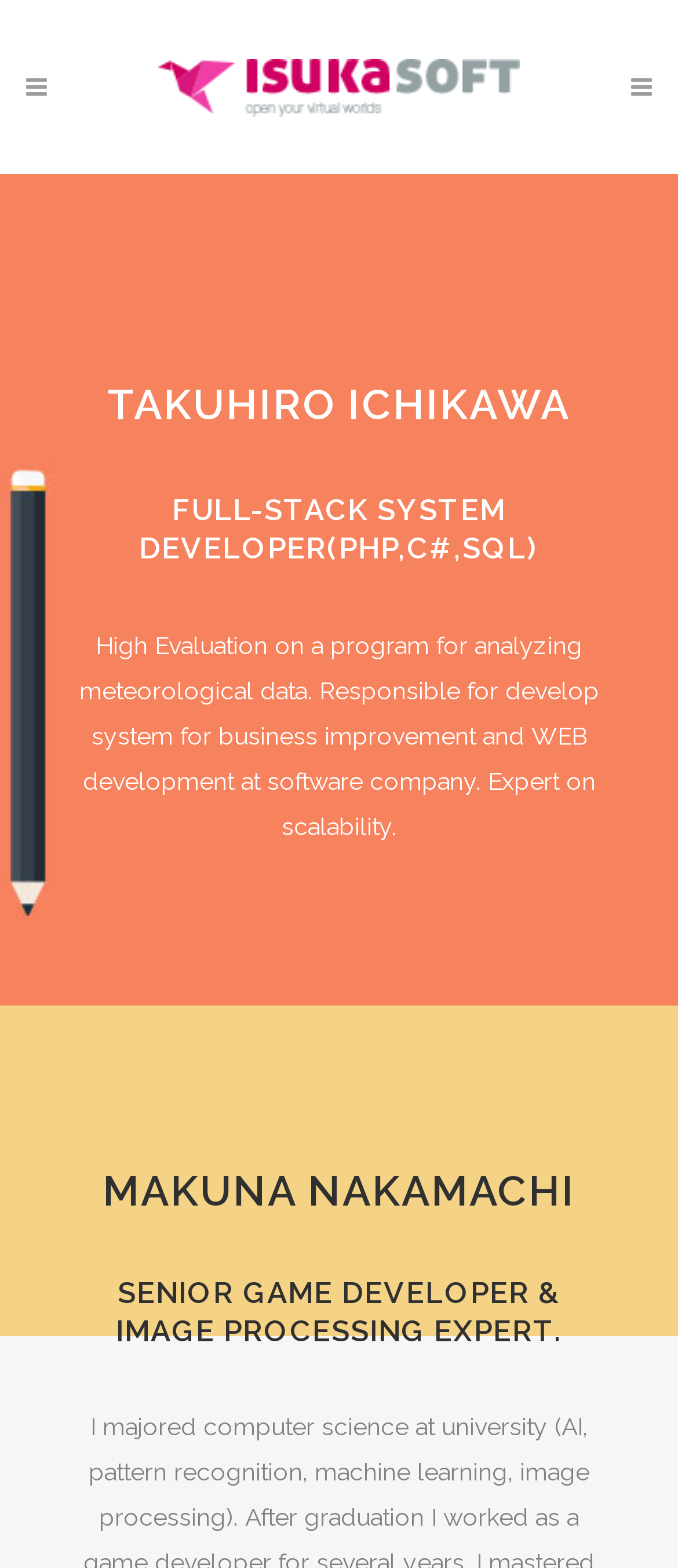Use the information in the screenshot to answer the question comprehensively: What is the company background of the first developer?

The first developer, TAKUHIRO ICHIKAWA, has a background in a software company, where he was responsible for developing systems for business improvement and web development.